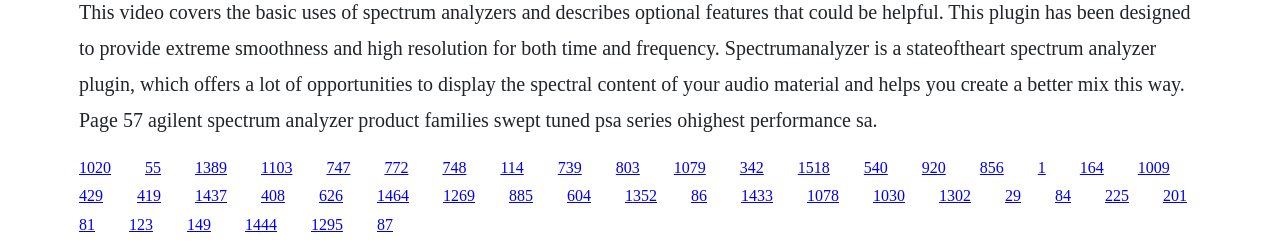What is the approximate width of each link?
Using the image as a reference, answer with just one word or a short phrase.

0.02-0.03